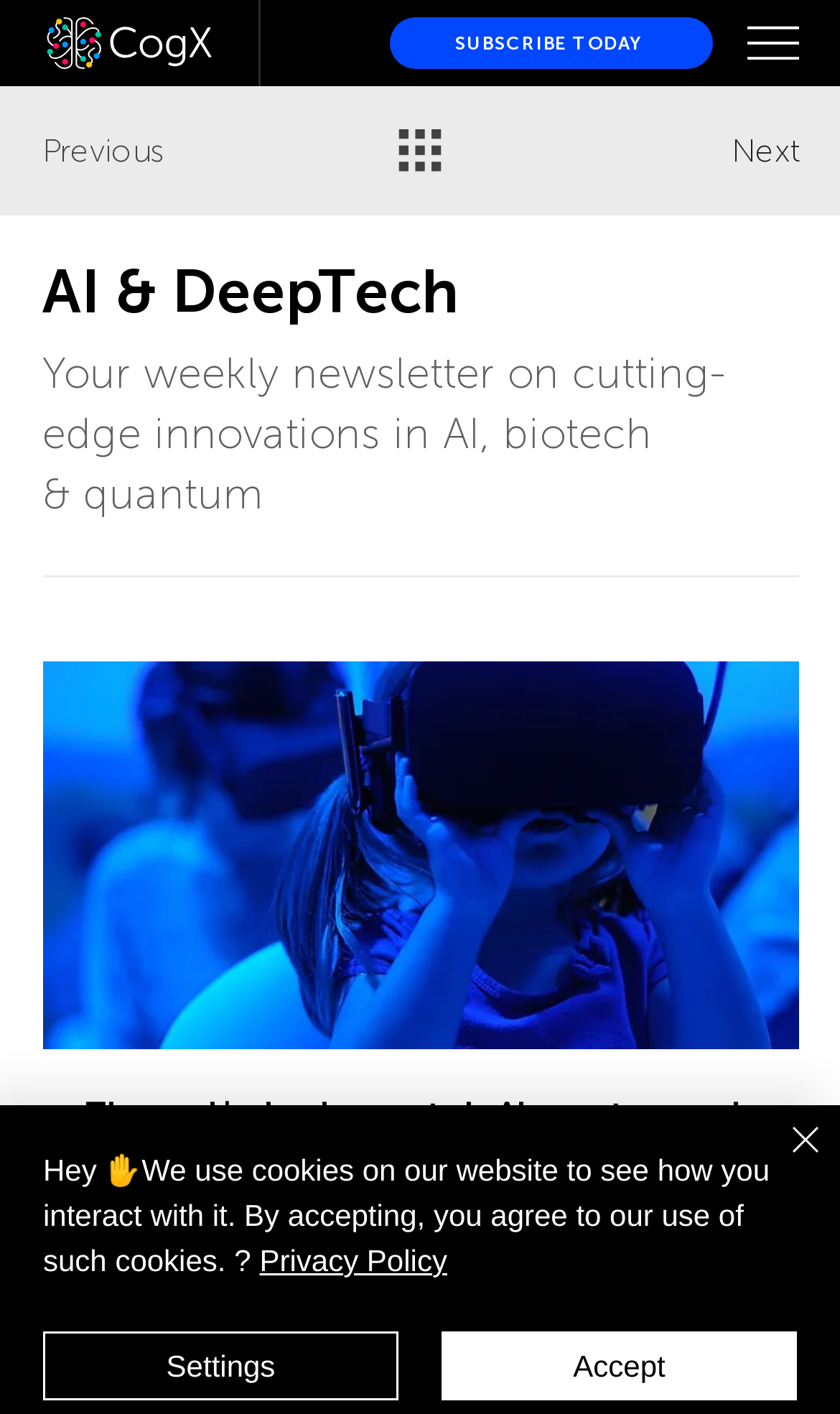Find the bounding box coordinates of the clickable area required to complete the following action: "Read the NEWSLETTER".

None